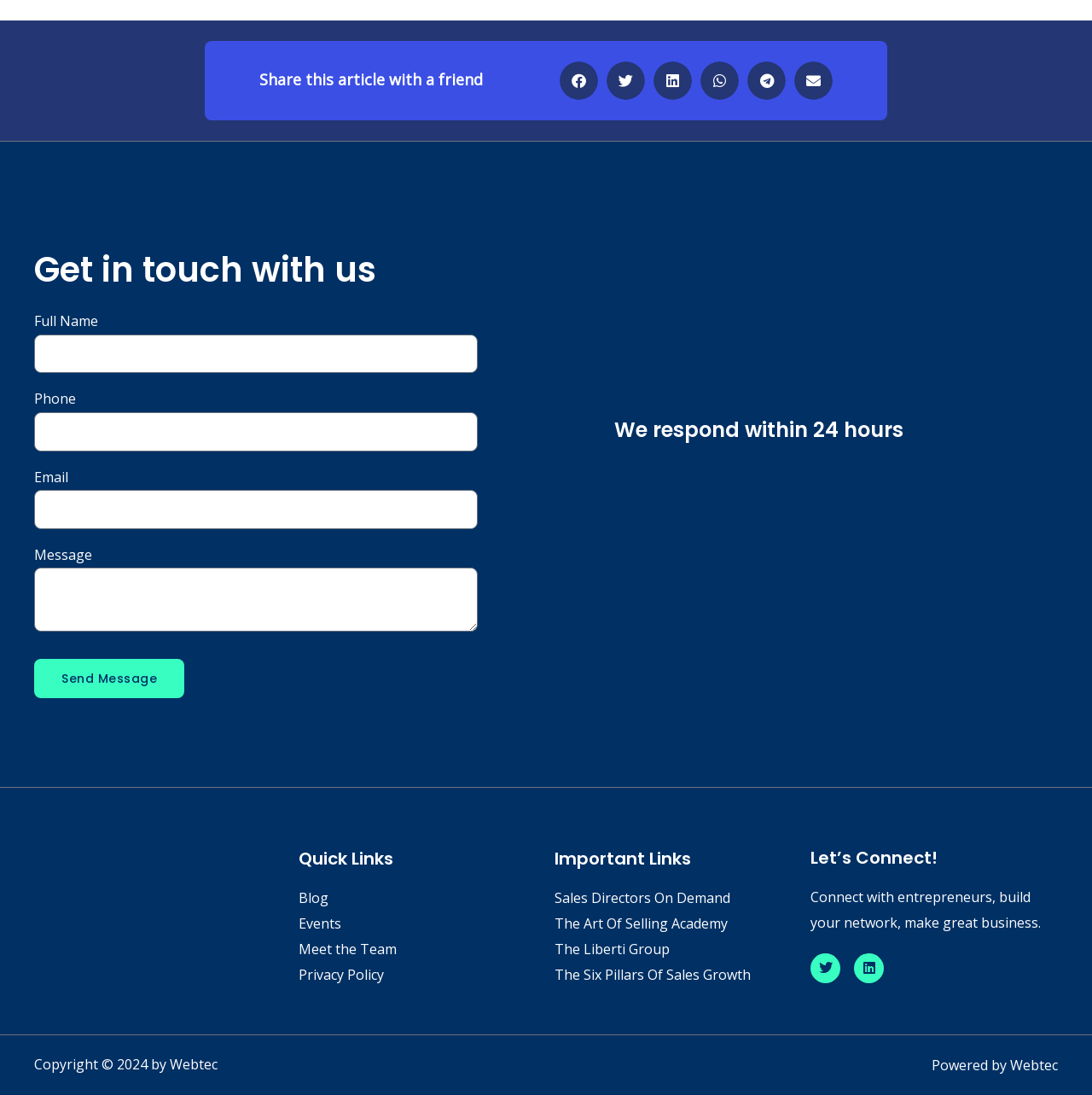Please predict the bounding box coordinates of the element's region where a click is necessary to complete the following instruction: "Send a message". The coordinates should be represented by four float numbers between 0 and 1, i.e., [left, top, right, bottom].

[0.031, 0.602, 0.169, 0.638]